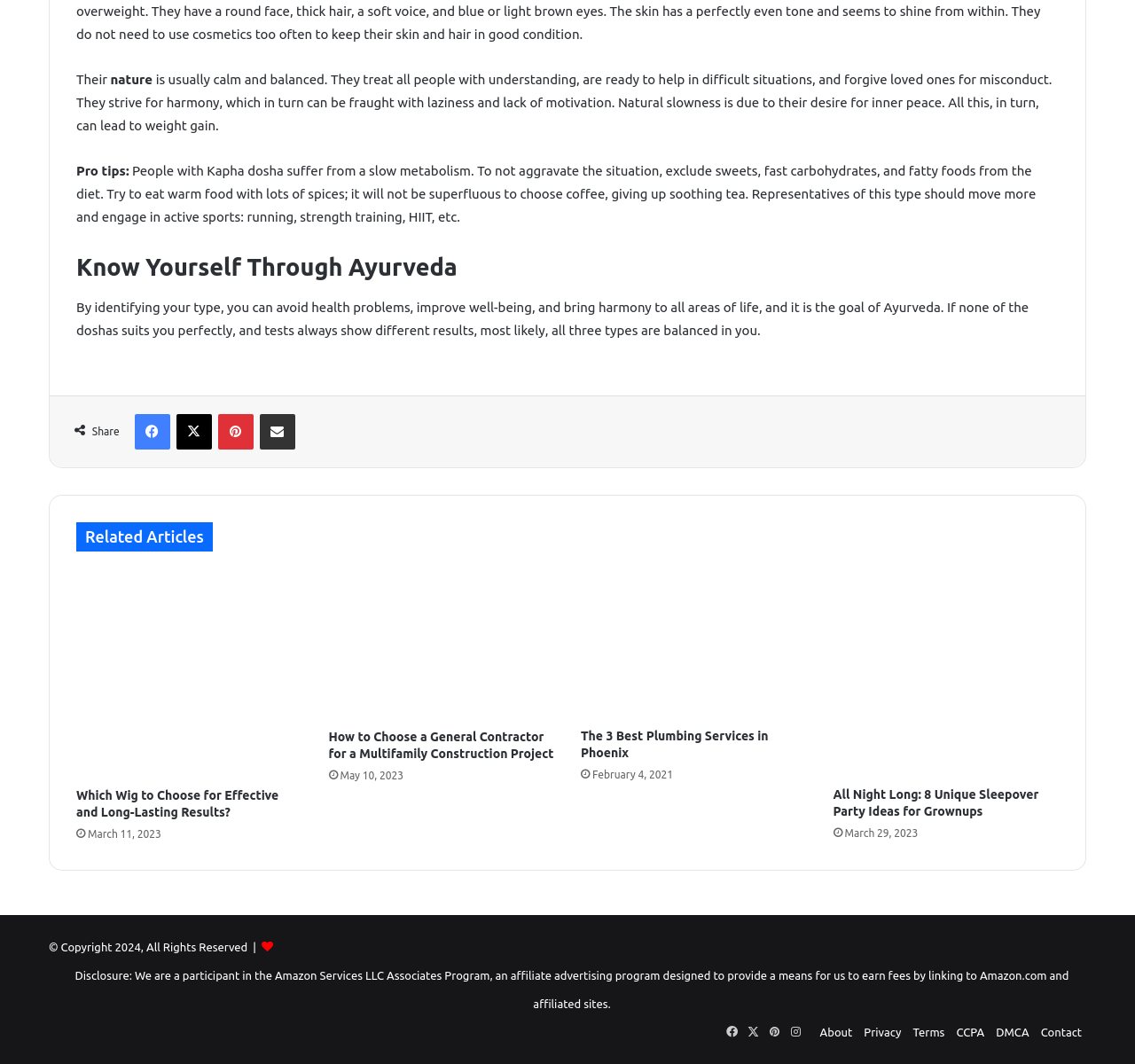Please find the bounding box coordinates of the element that needs to be clicked to perform the following instruction: "Share on Facebook". The bounding box coordinates should be four float numbers between 0 and 1, represented as [left, top, right, bottom].

[0.118, 0.389, 0.15, 0.422]